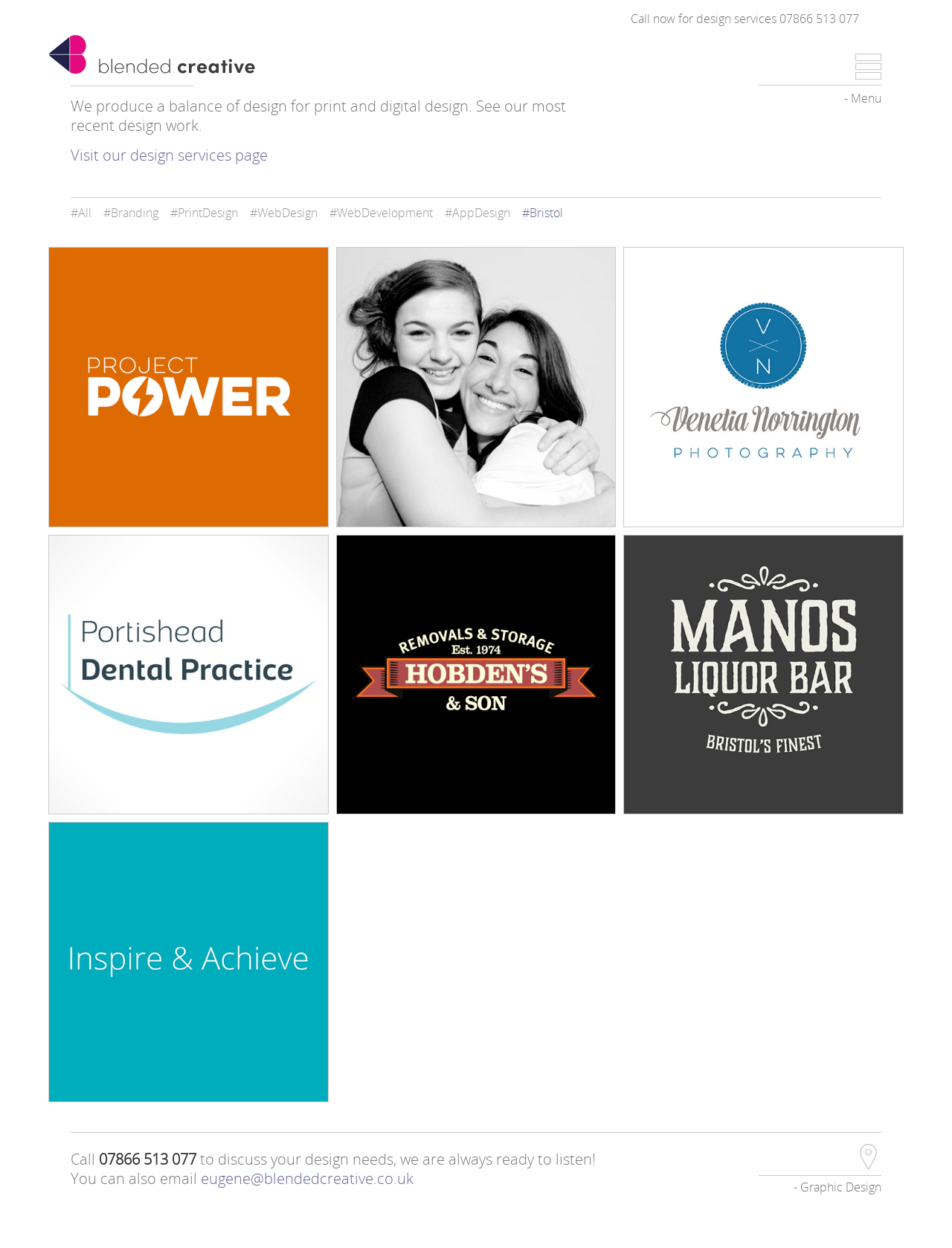What is the phone number for design services?
Please interpret the details in the image and answer the question thoroughly.

I found the phone number by looking at the StaticText element with the text 'Call now for design services 07866 513 077' and also at the bottom of the page where it says 'Call 07866 513 077 to discuss your design needs...'